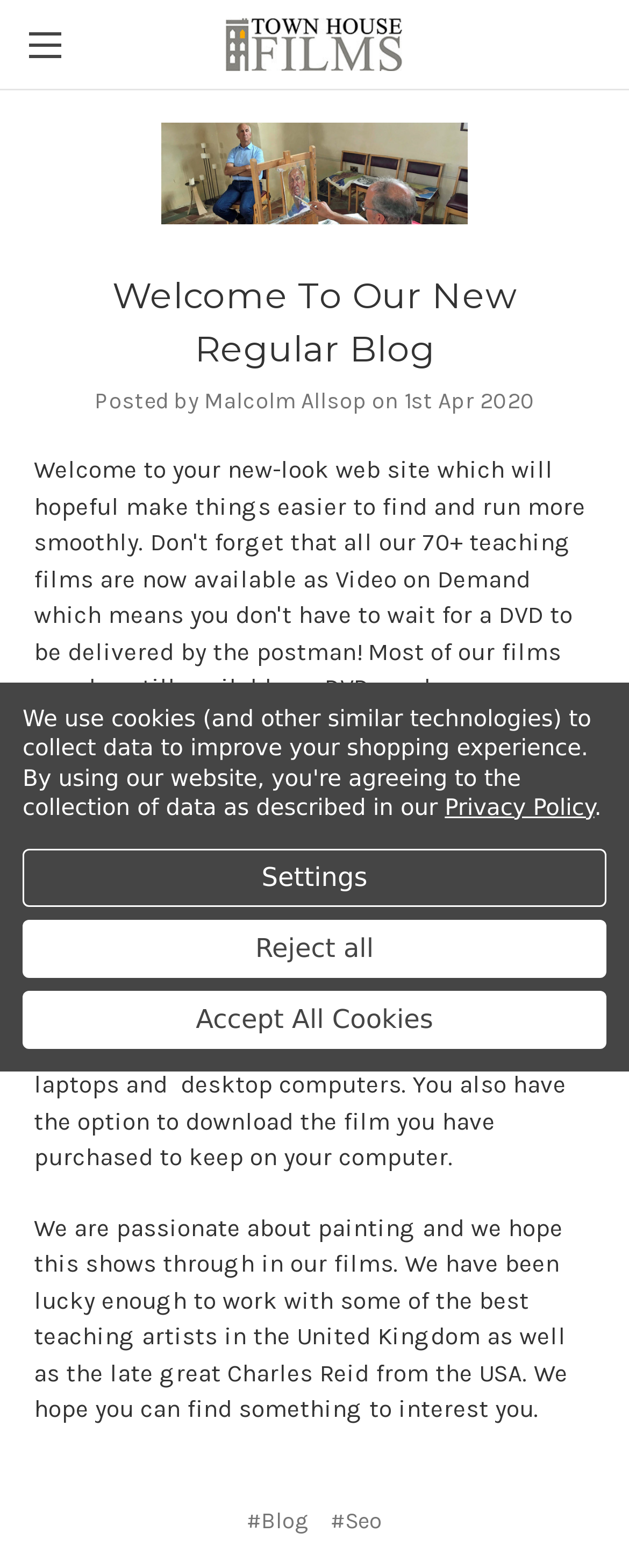Identify the bounding box coordinates for the element you need to click to achieve the following task: "Read the blog post". The coordinates must be four float values ranging from 0 to 1, formatted as [left, top, right, bottom].

[0.256, 0.101, 0.744, 0.118]